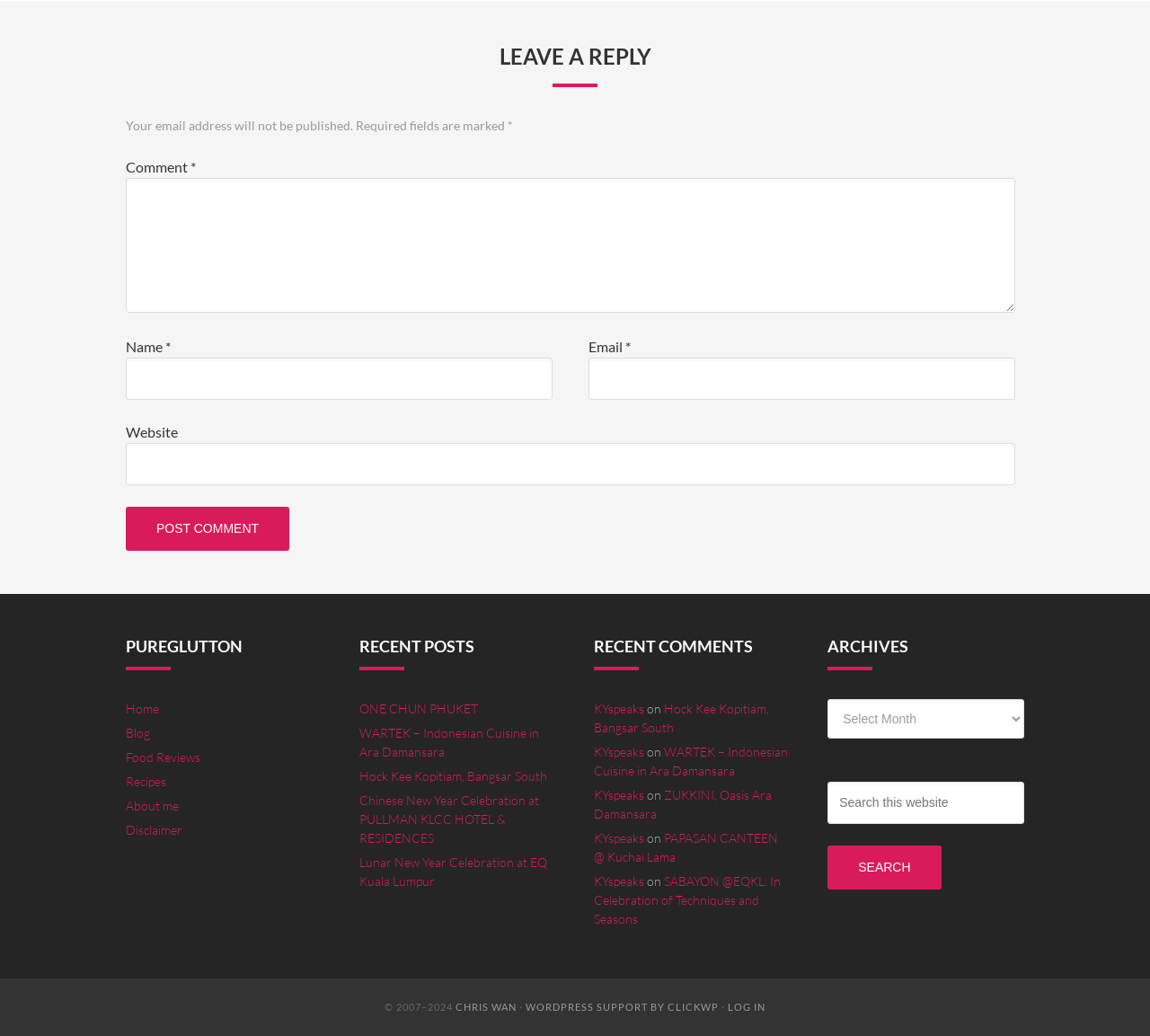What is the copyright information of the website?
Provide a fully detailed and comprehensive answer to the question.

The copyright information of the website is indicated by the text '© 2007–2024', which suggests that the website's content is copyrighted from 2007 to 2024.